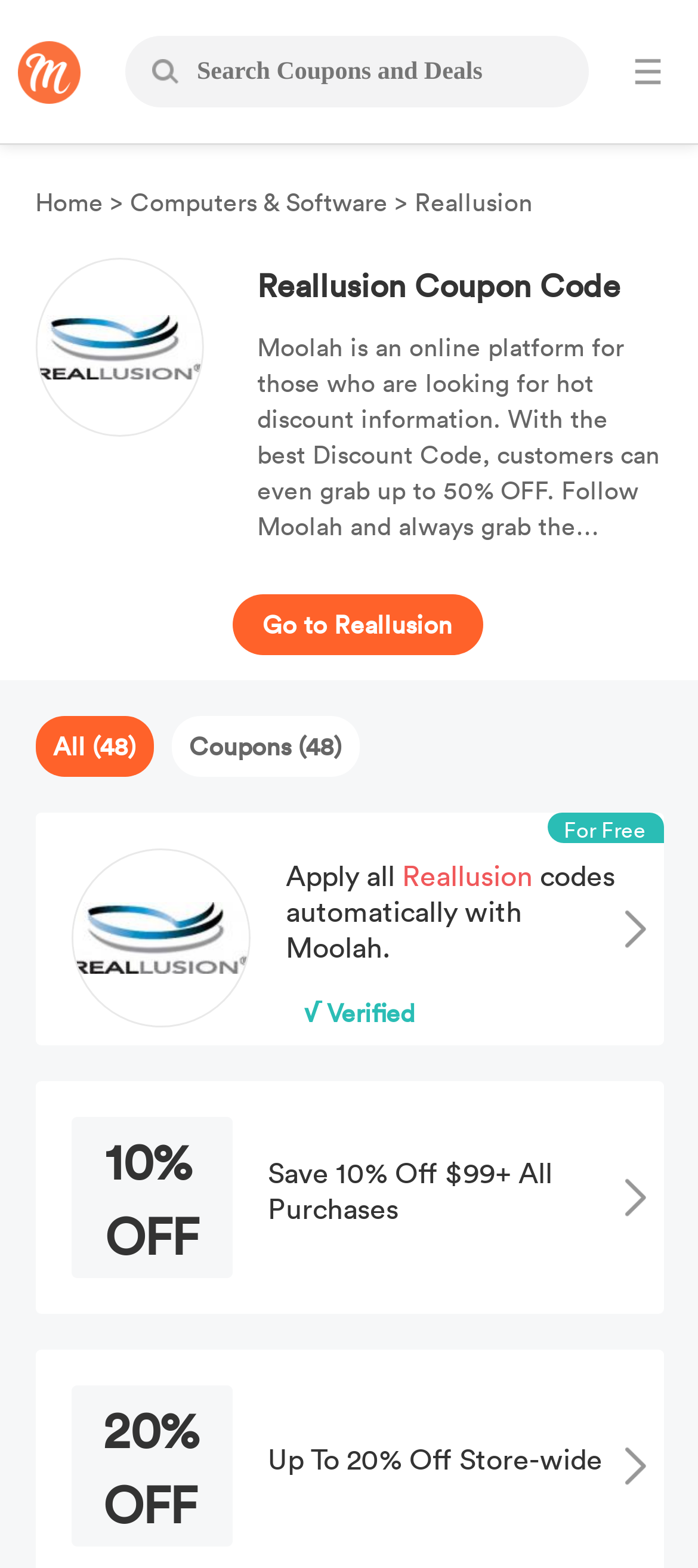What is the purpose of this website?
From the image, respond using a single word or phrase.

Find Reallusion coupons